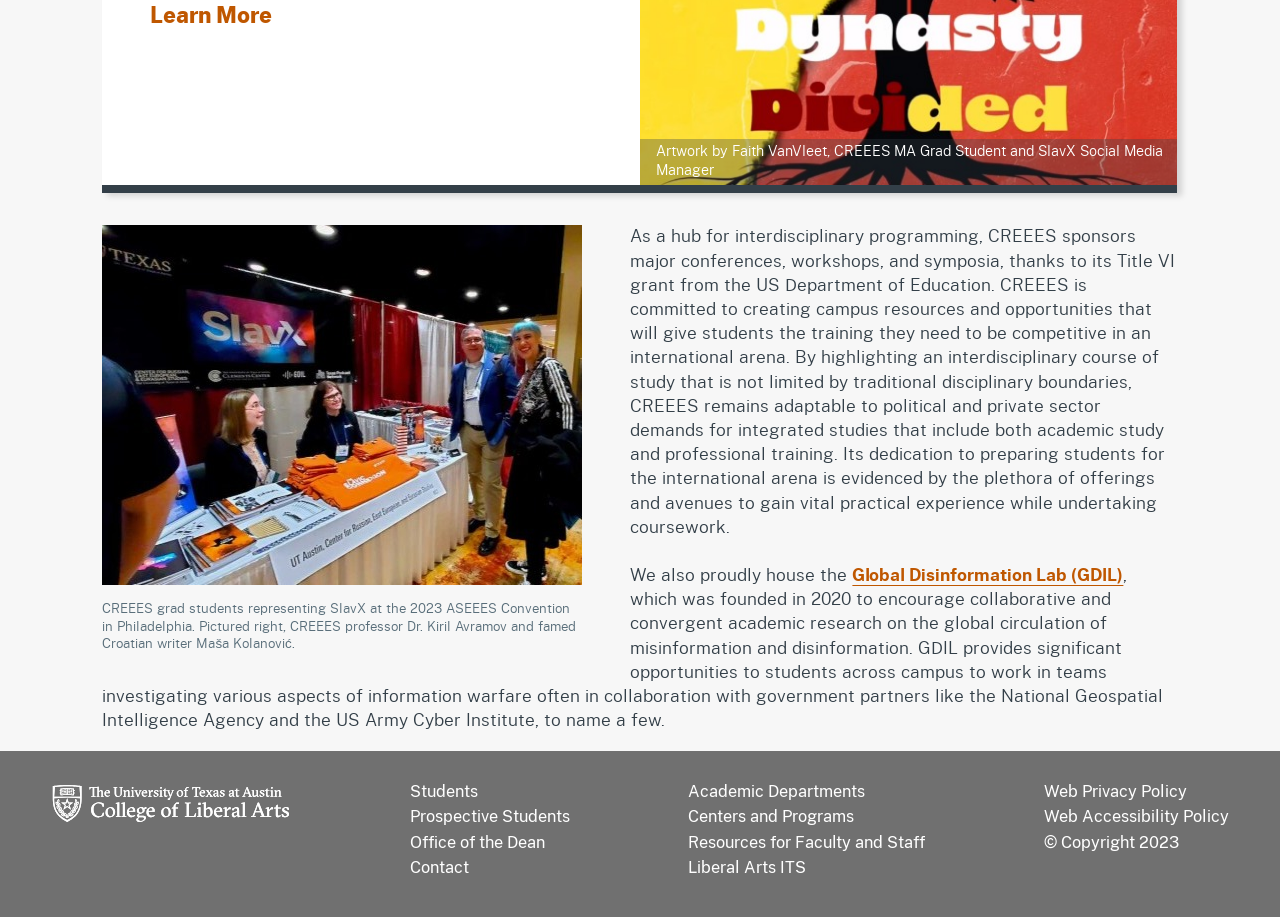What is the name of the college depicted in the image?
Please look at the screenshot and answer in one word or a short phrase.

College of Liberal Arts